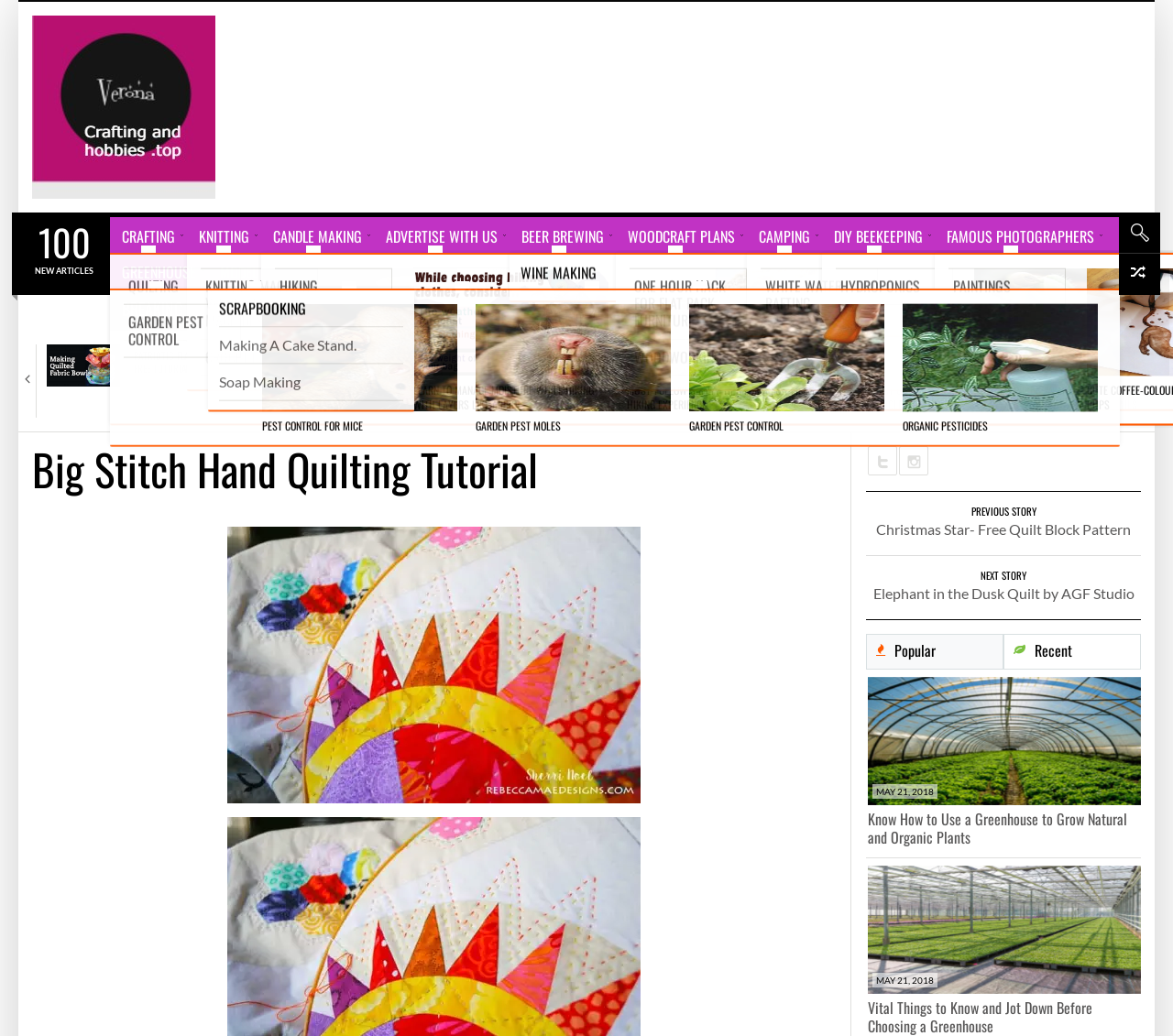What is the theme of the quilts featured on this webpage? Using the information from the screenshot, answer with a single word or phrase.

Patriotic